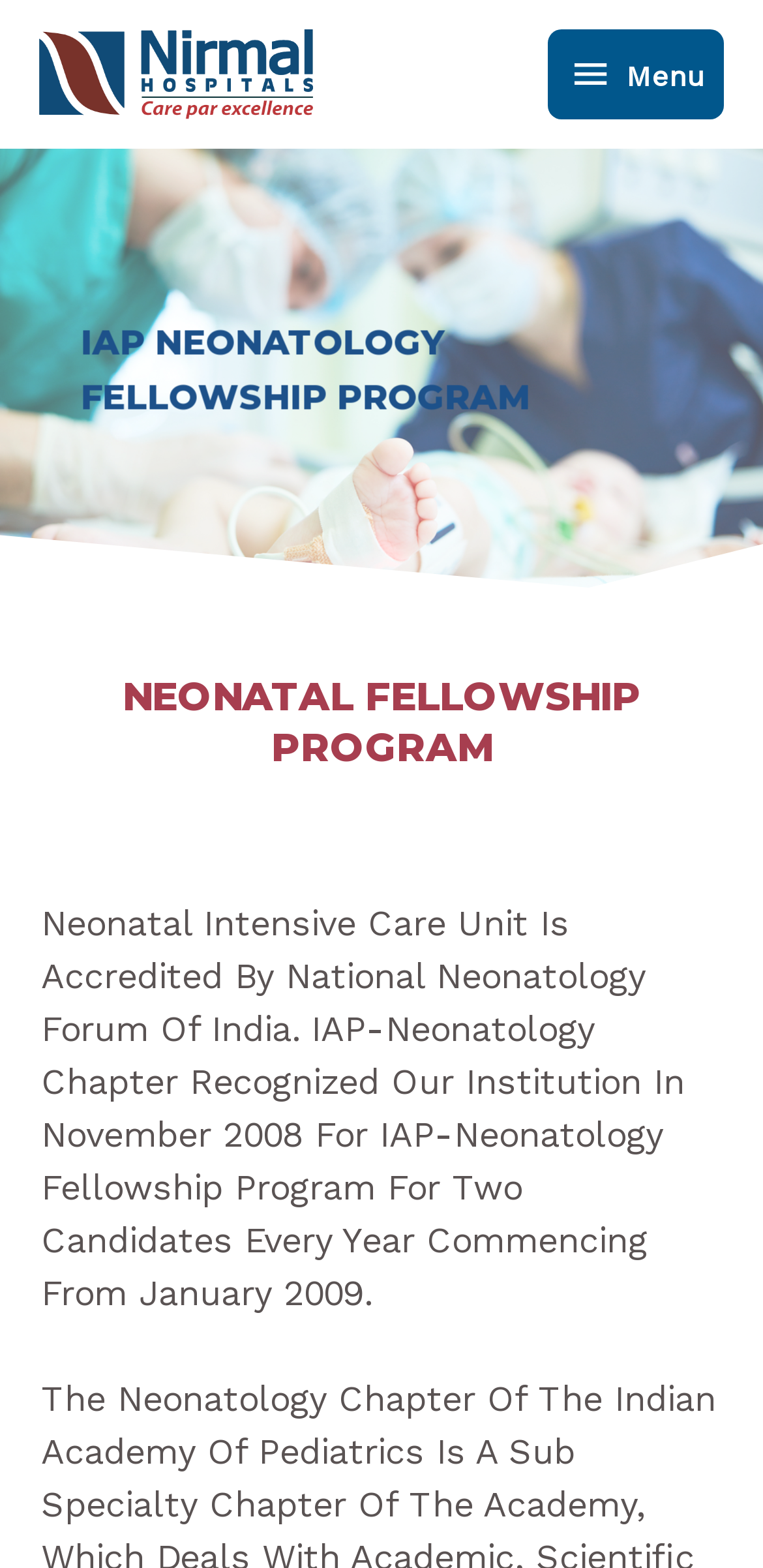Summarize the webpage in an elaborate manner.

The webpage is about the IAP Neonatology Fellowship Program at Nirmal Hospital. At the top left, there is a link and an image, both labeled "Nirmal Hospital", which suggests that they are related to the hospital's logo or branding. 

On the top right, there is a button labeled "Menu" which is not expanded, indicating that it can be clicked to reveal a menu. 

Below the top section, there are two headings. The first heading, "IAP NEONATOLOGY FELLOWSHIP PROGRAM", is located near the top center of the page. The second heading, "NEONATAL FELLOWSHIP PROGRAM", is located below the first heading, slightly to the left. 

Under the headings, there is a block of text that describes the Neonatal Intensive Care Unit's accreditation by the National Neonatology Forum of India and the recognition of the institution by the IAP-Neonatology Chapter for the fellowship program. This text is located in the middle section of the page, spanning almost the entire width. 

Below the descriptive text, there is a small, empty space, indicated by a non-breaking space character.